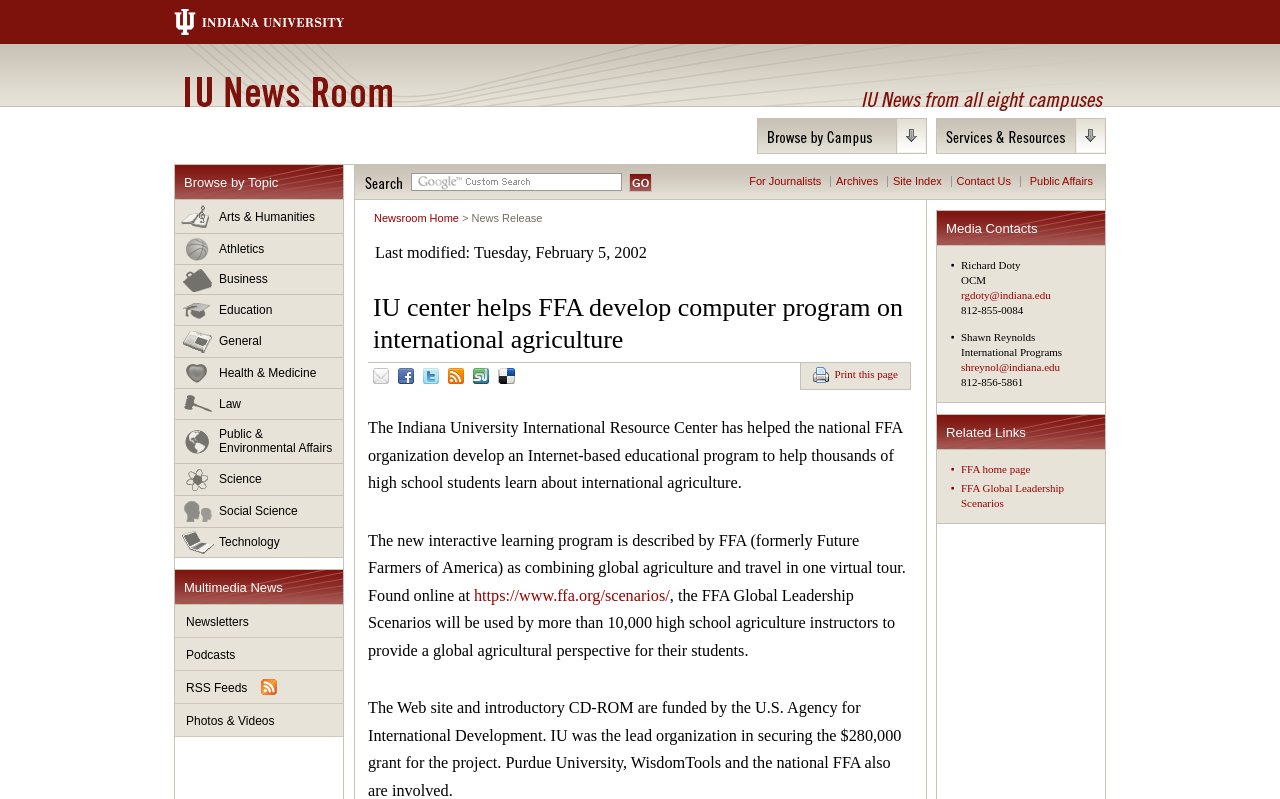Please specify the bounding box coordinates of the clickable region to carry out the following instruction: "Contact Us". The coordinates should be four float numbers between 0 and 1, in the format [left, top, right, bottom].

[0.747, 0.219, 0.79, 0.234]